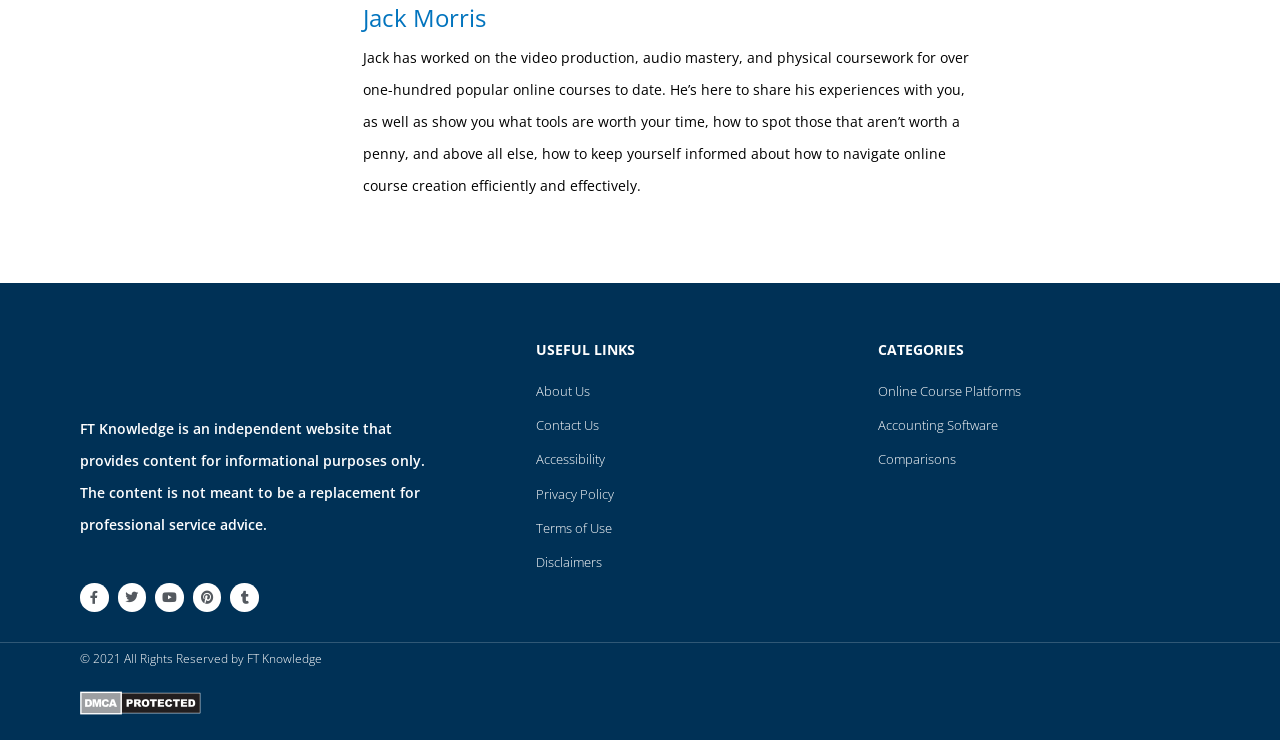What categories of content are available?
Using the visual information, reply with a single word or short phrase.

Online Course Platforms, Accounting Software, Comparisons